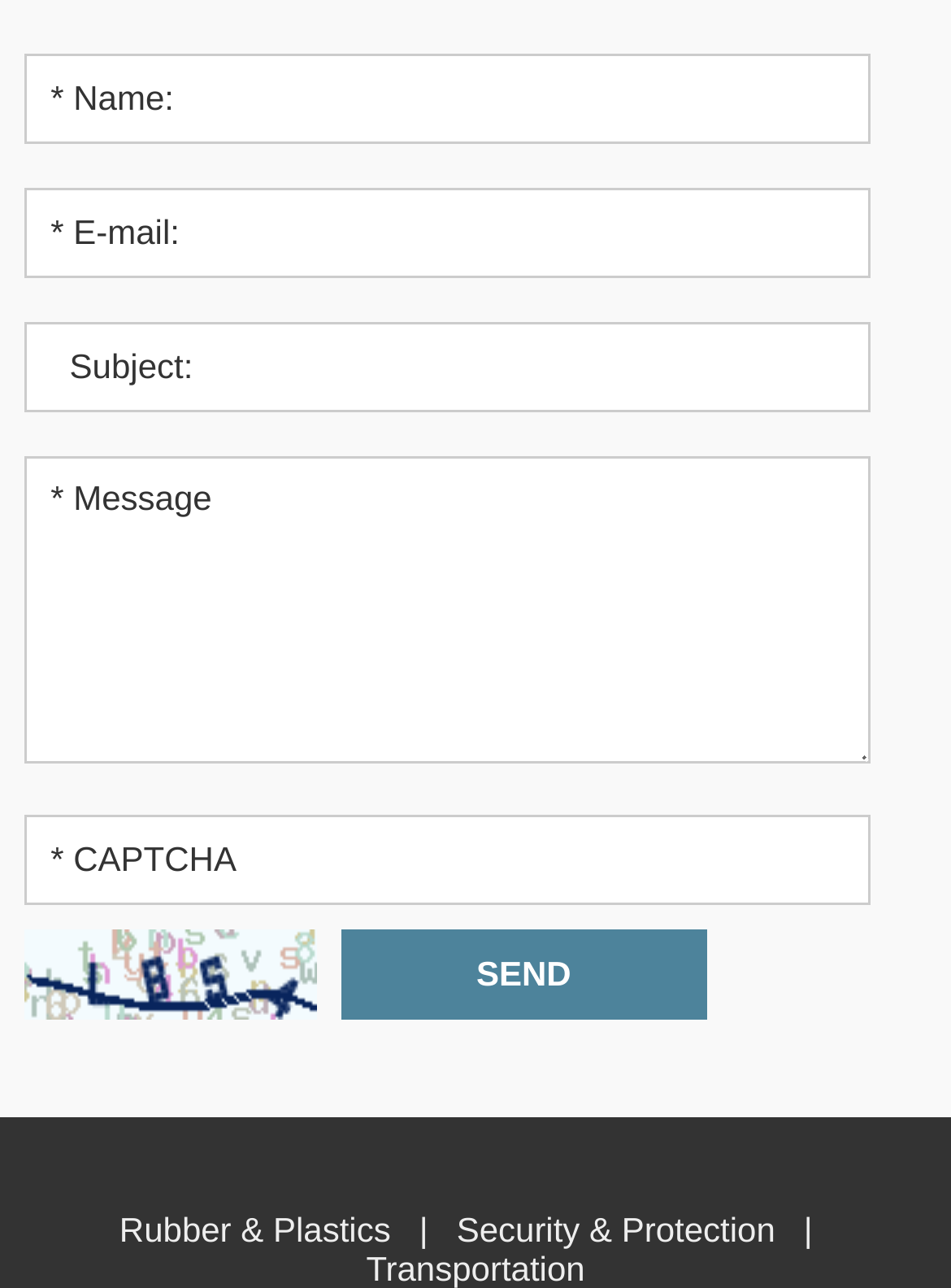Point out the bounding box coordinates of the section to click in order to follow this instruction: "click CAPTCHA image".

[0.025, 0.722, 0.333, 0.792]